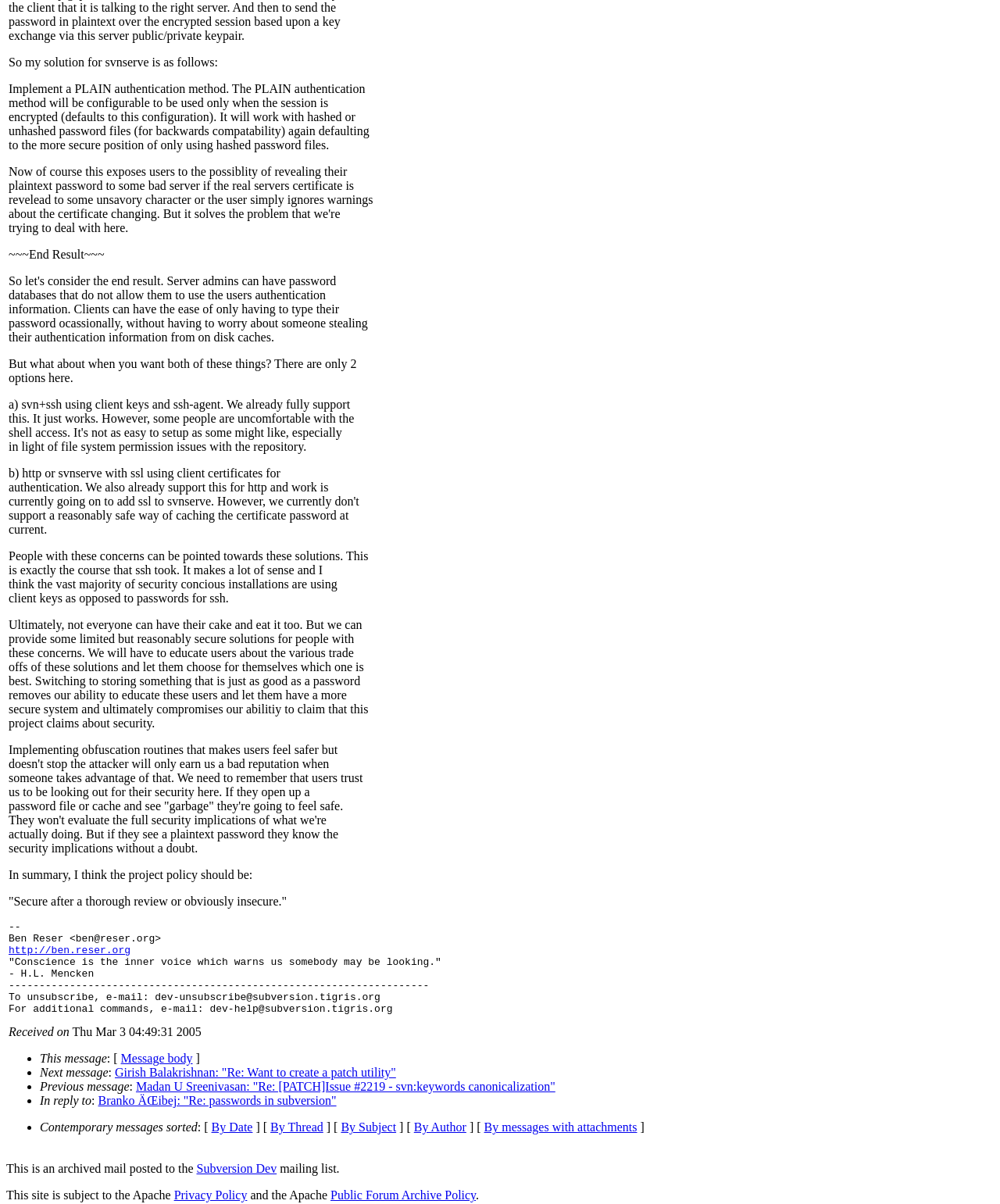Given the element description, predict the bounding box coordinates in the format (top-left x, top-left y, bottom-right x, bottom-right y). Make sure all values are between 0 and 1. Here is the element description: By Thread

[0.27, 0.931, 0.323, 0.942]